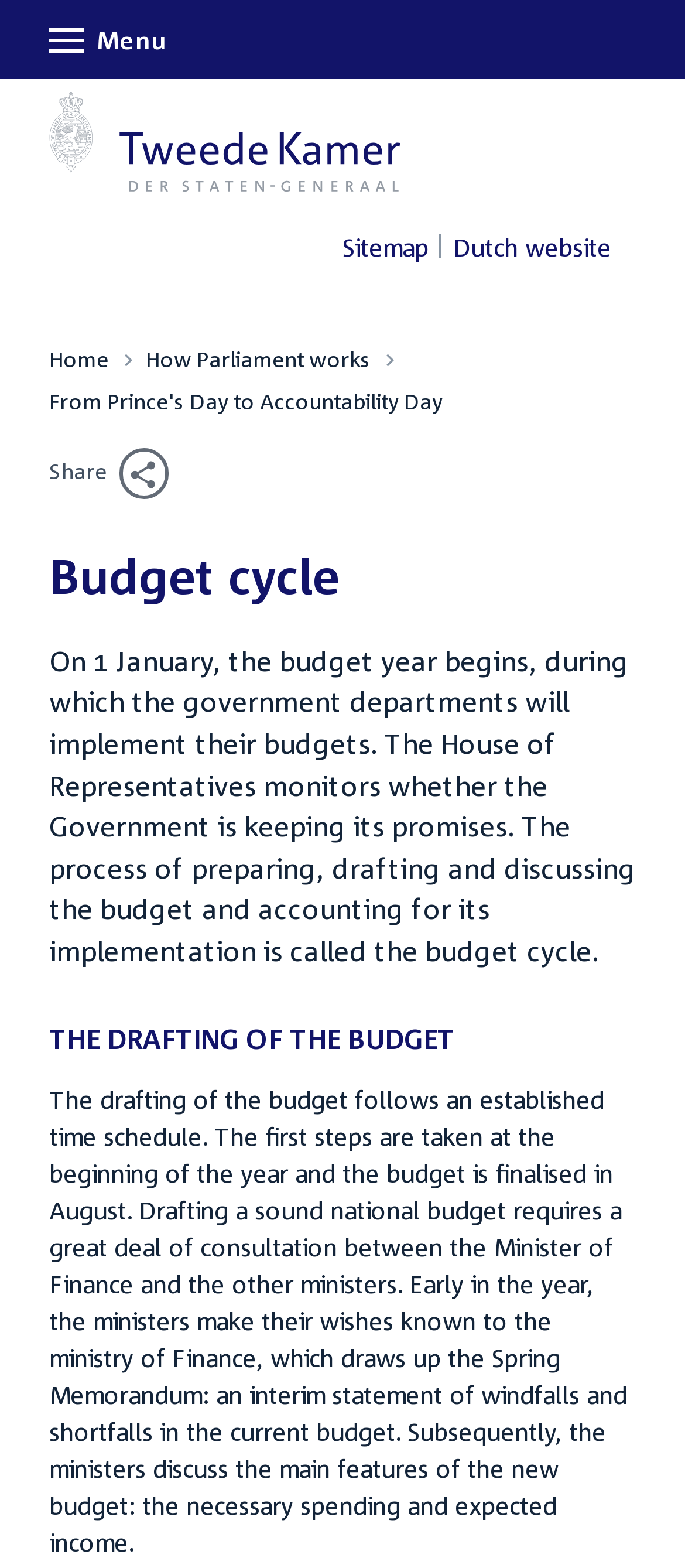Locate the bounding box of the UI element described in the following text: "How Parliament works".

[0.213, 0.216, 0.541, 0.243]